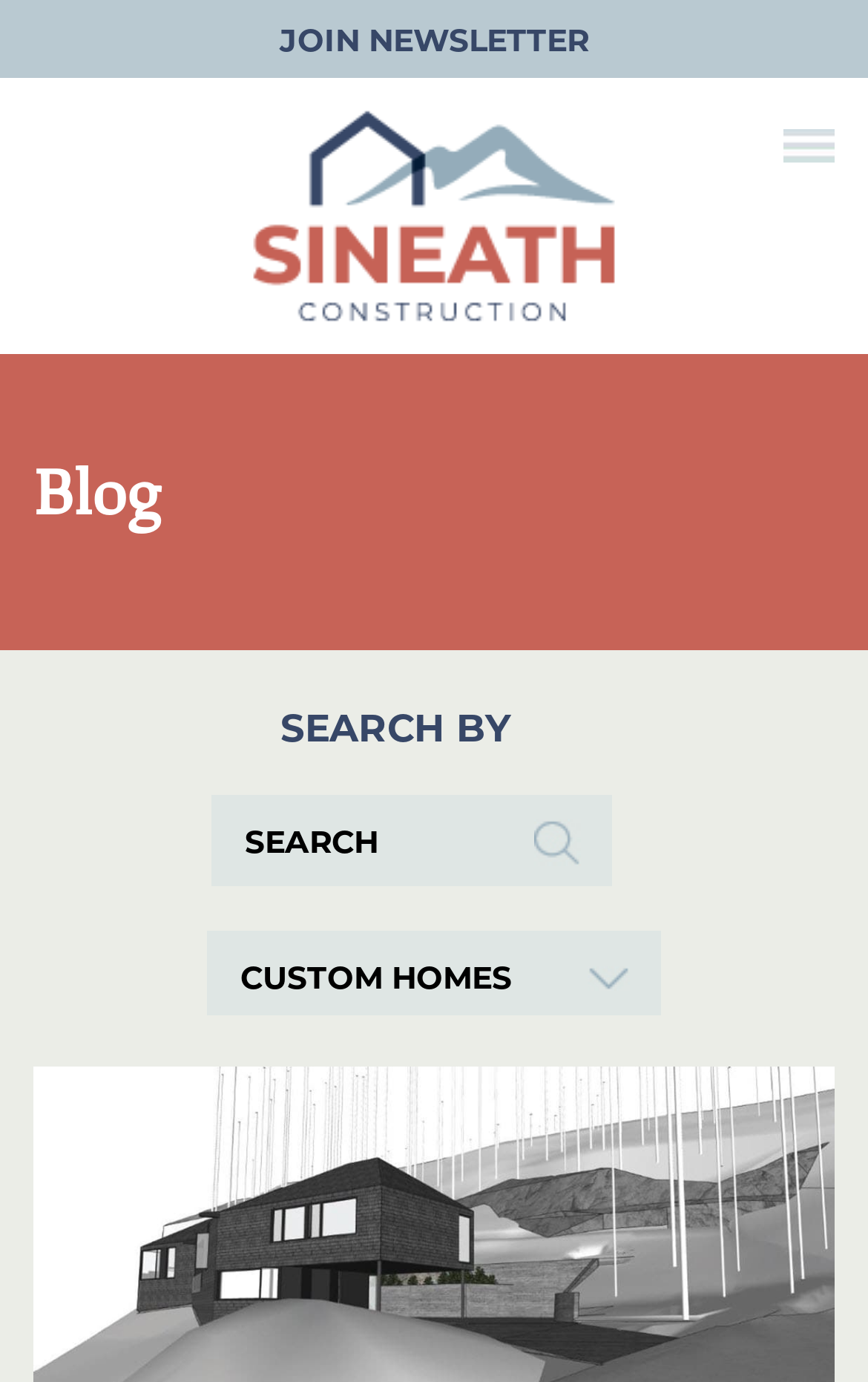Please locate the UI element described by "parent_node: Sineath Construction" and provide its bounding box coordinates.

[0.356, 0.208, 0.777, 0.24]